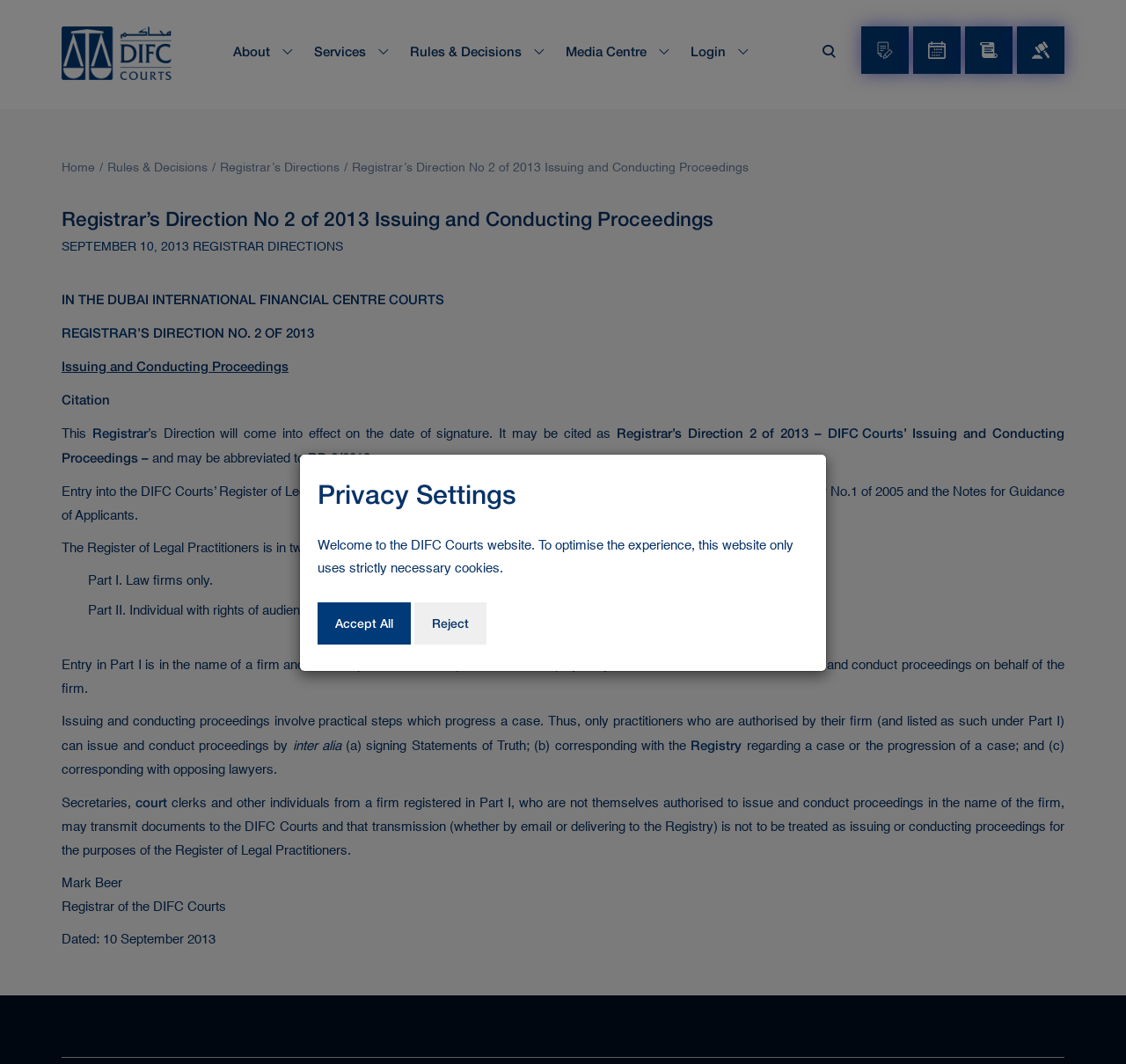Indicate the bounding box coordinates of the clickable region to achieve the following instruction: "Read the article by Siya Carla."

None